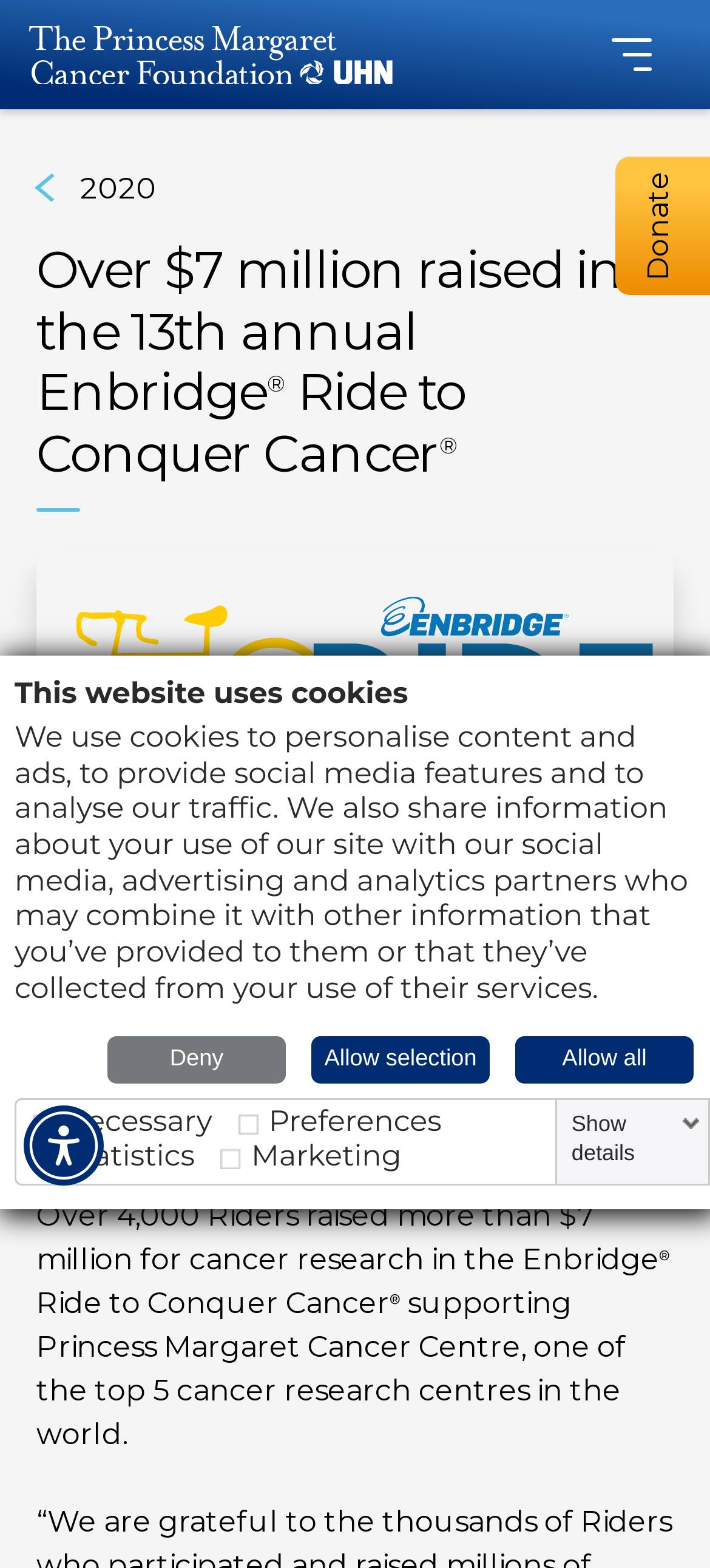What is the date of the event?
Based on the visual content, answer with a single word or a brief phrase.

September 15, 2020